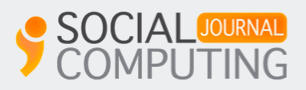Provide a one-word or one-phrase answer to the question:
What is the tone of the logo design?

modern